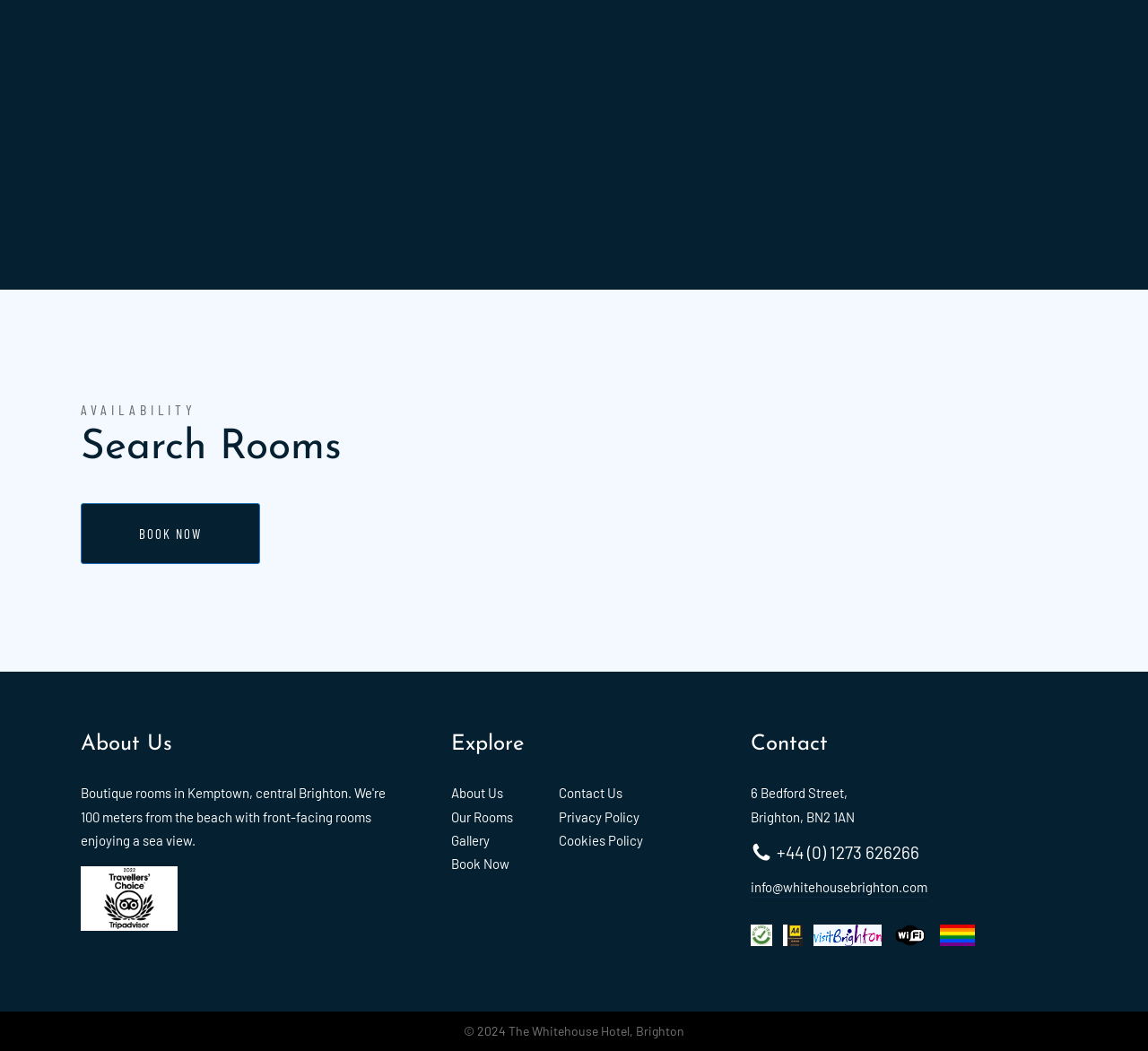Please find the bounding box coordinates for the clickable element needed to perform this instruction: "Add to clipboard".

None